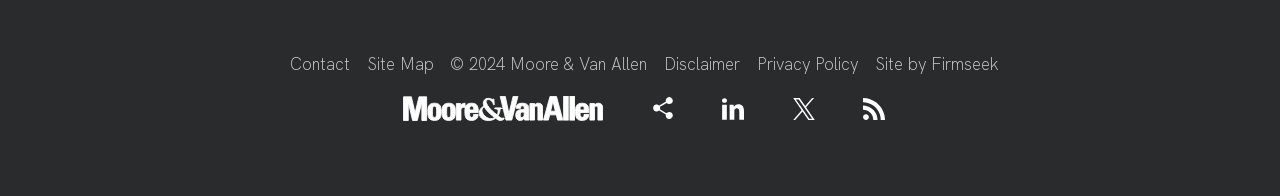How many social media links are present?
Provide a one-word or short-phrase answer based on the image.

3